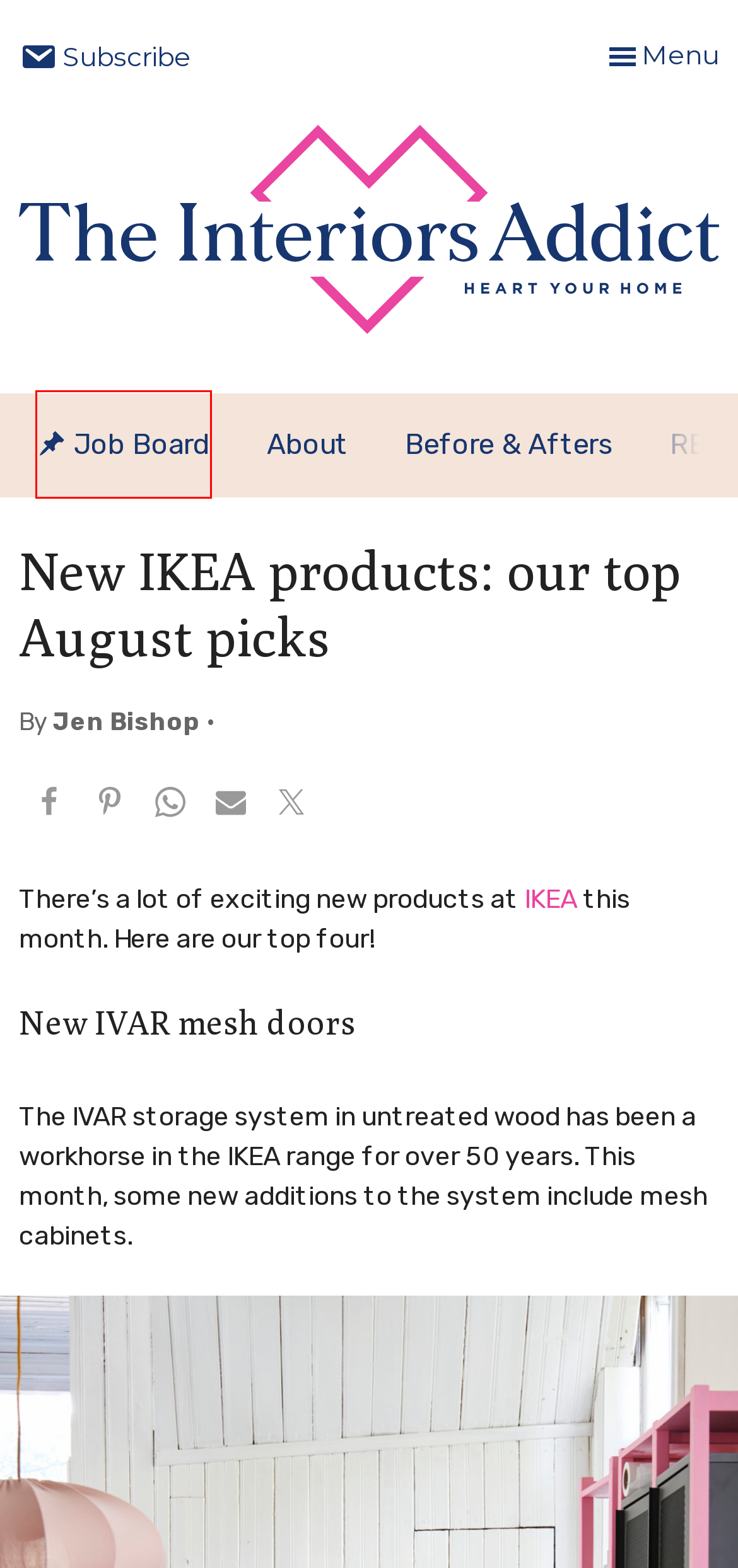Look at the given screenshot of a webpage with a red rectangle bounding box around a UI element. Pick the description that best matches the new webpage after clicking the element highlighted. The descriptions are:
A. The Interiors Addict - Heart Your Home
B. Furniture hacks: the essential roundup of products to hack your IKEA pieces - The Interiors Addict
C. Before & Afters Archives - The Interiors Addict
D. About - The Interiors Addict
E. Upcycled elements create unique Sydney home - The Interiors Addict
F. IKEA kitchen hack: be inspired by this before & after! - The Interiors Addict
G. Jobs - The Interiors Addict
H. Subscribe to the Newsletter! - The Interiors Addict

G